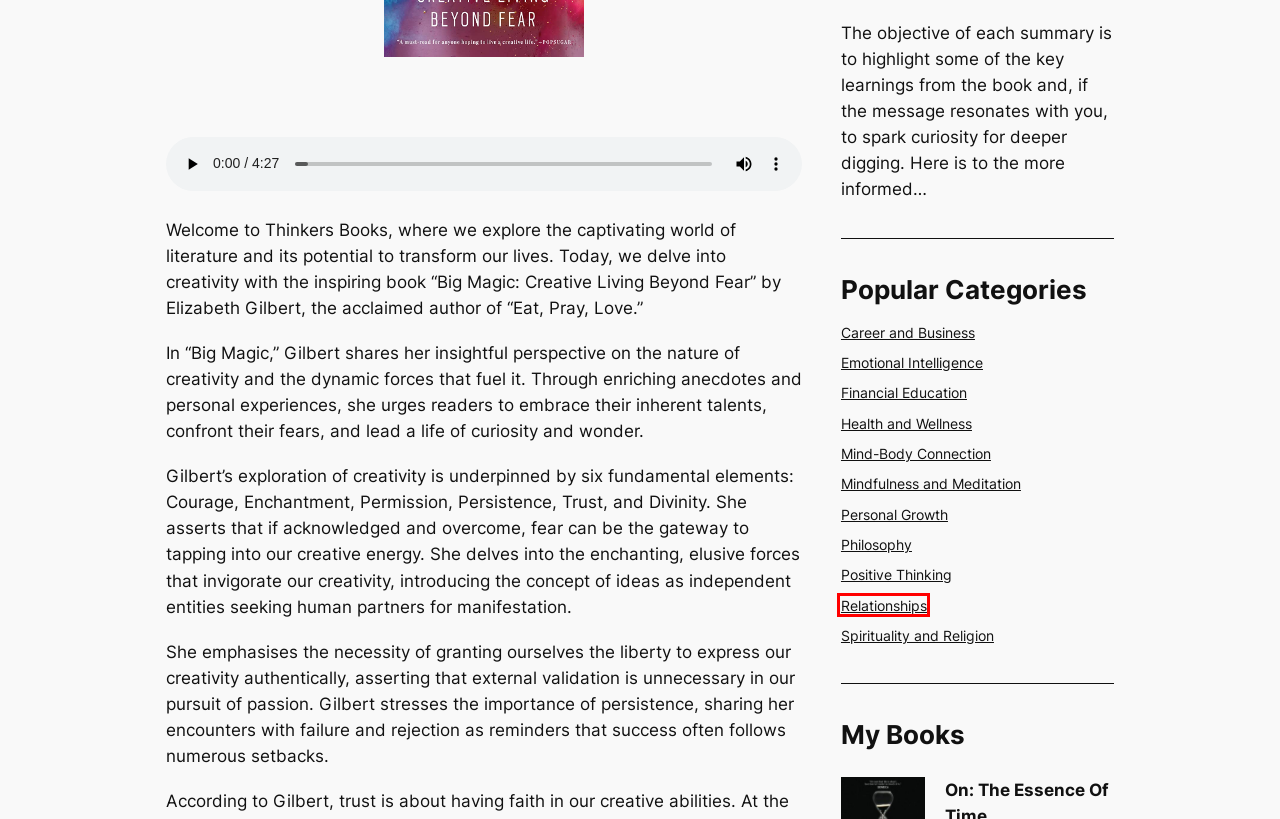You are given a screenshot of a webpage with a red bounding box around an element. Choose the most fitting webpage description for the page that appears after clicking the element within the red bounding box. Here are the candidates:
A. Financial Education - Thinkers Books
B. Spirituality and Religion - Thinkers Books
C. Relationships - Thinkers Books
D. Mind-Body Connection - Thinkers Books
E. Mindfulness and Meditation - Thinkers Books
F. Career and Business - Thinkers Books
G. Positive Thinking - Thinkers Books
H. Personal Growth - Thinkers Books

C